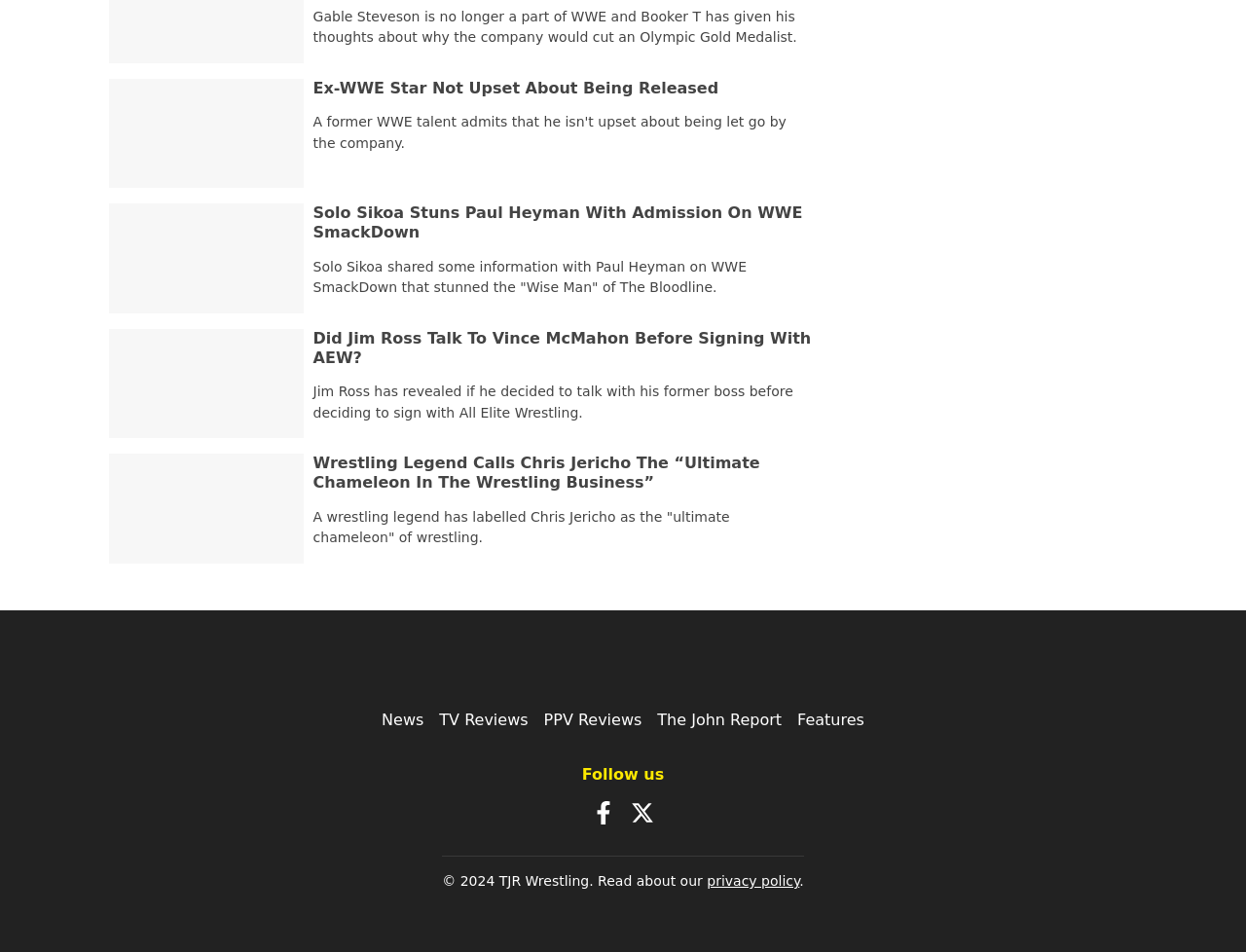Use a single word or phrase to answer the question: How many news headings are on this webpage?

5